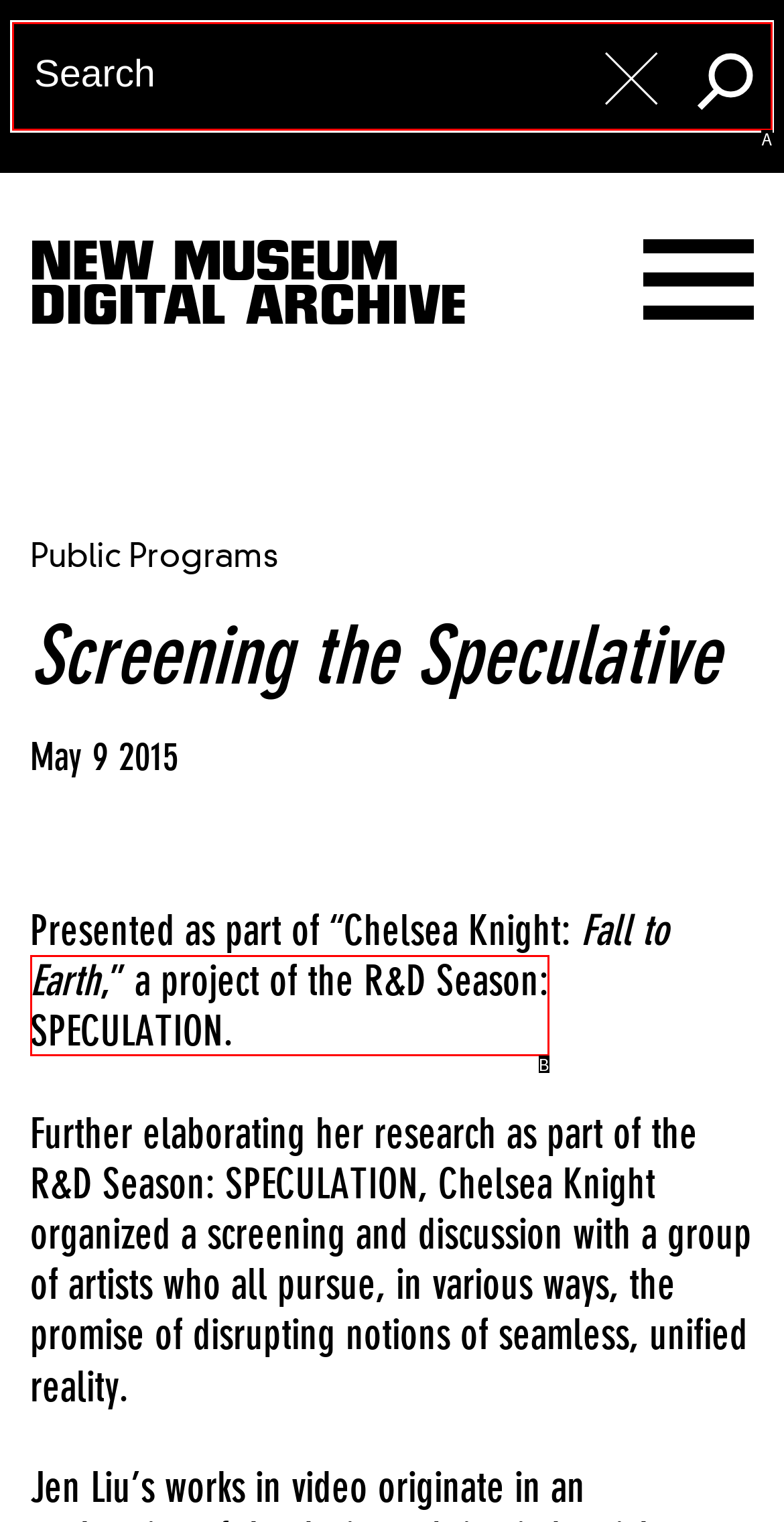Select the letter that corresponds to this element description: name="query" placeholder="Search"
Answer with the letter of the correct option directly.

A